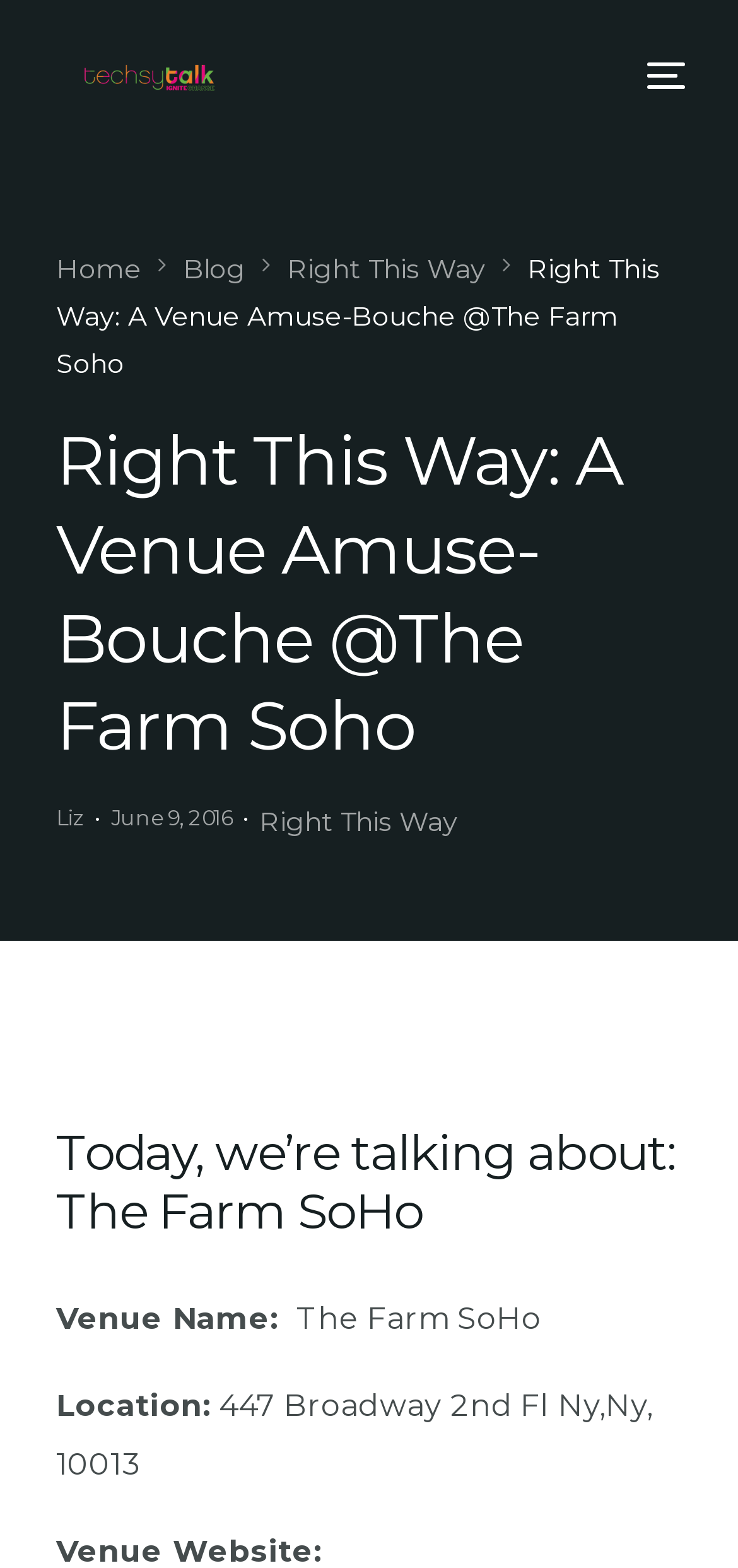Extract the bounding box of the UI element described as: "Contact Us".

[0.076, 0.707, 0.924, 0.765]